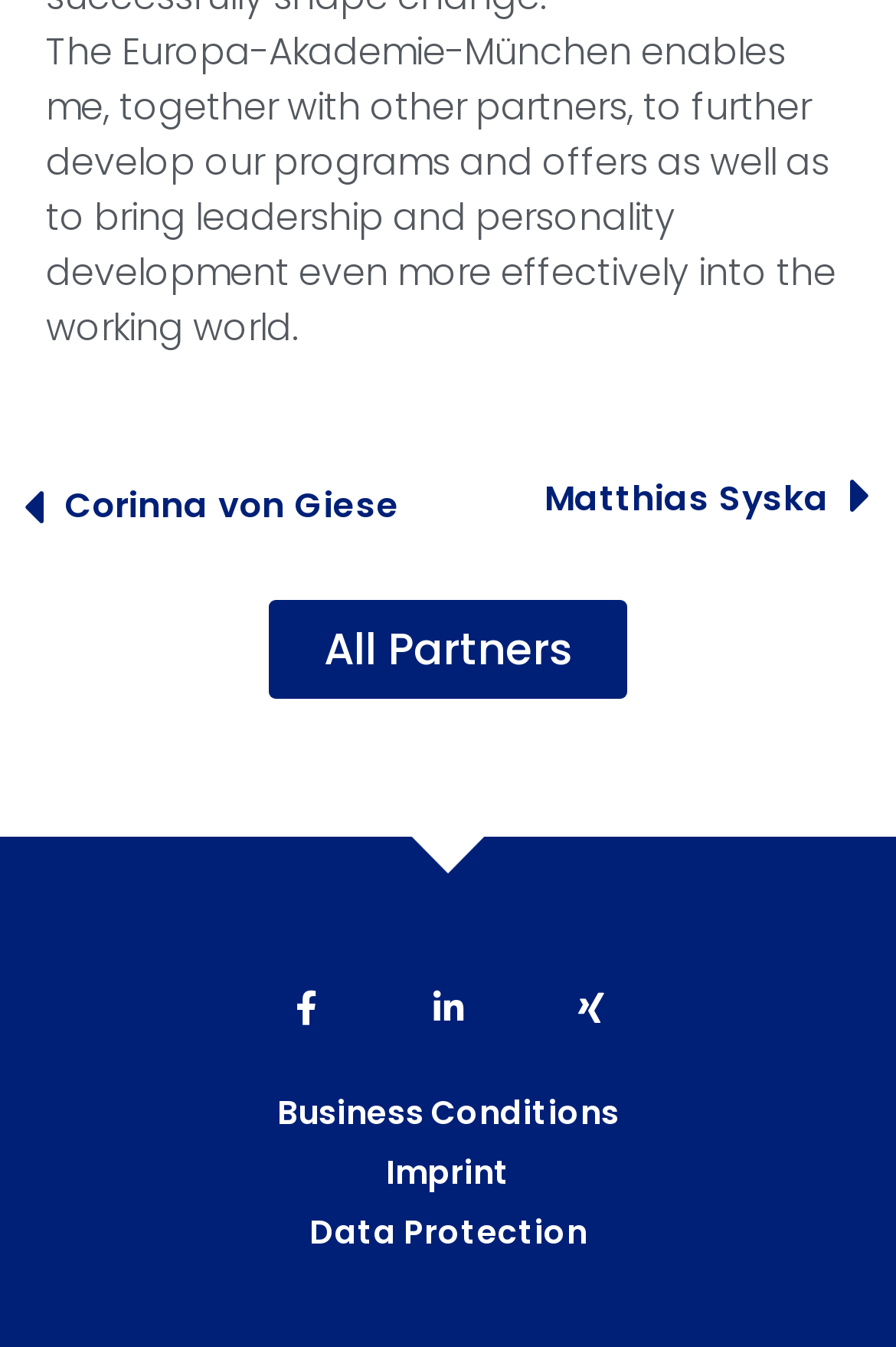From the webpage screenshot, predict the bounding box of the UI element that matches this description: "Matthias SyskaNext".

[0.499, 0.341, 0.972, 0.402]